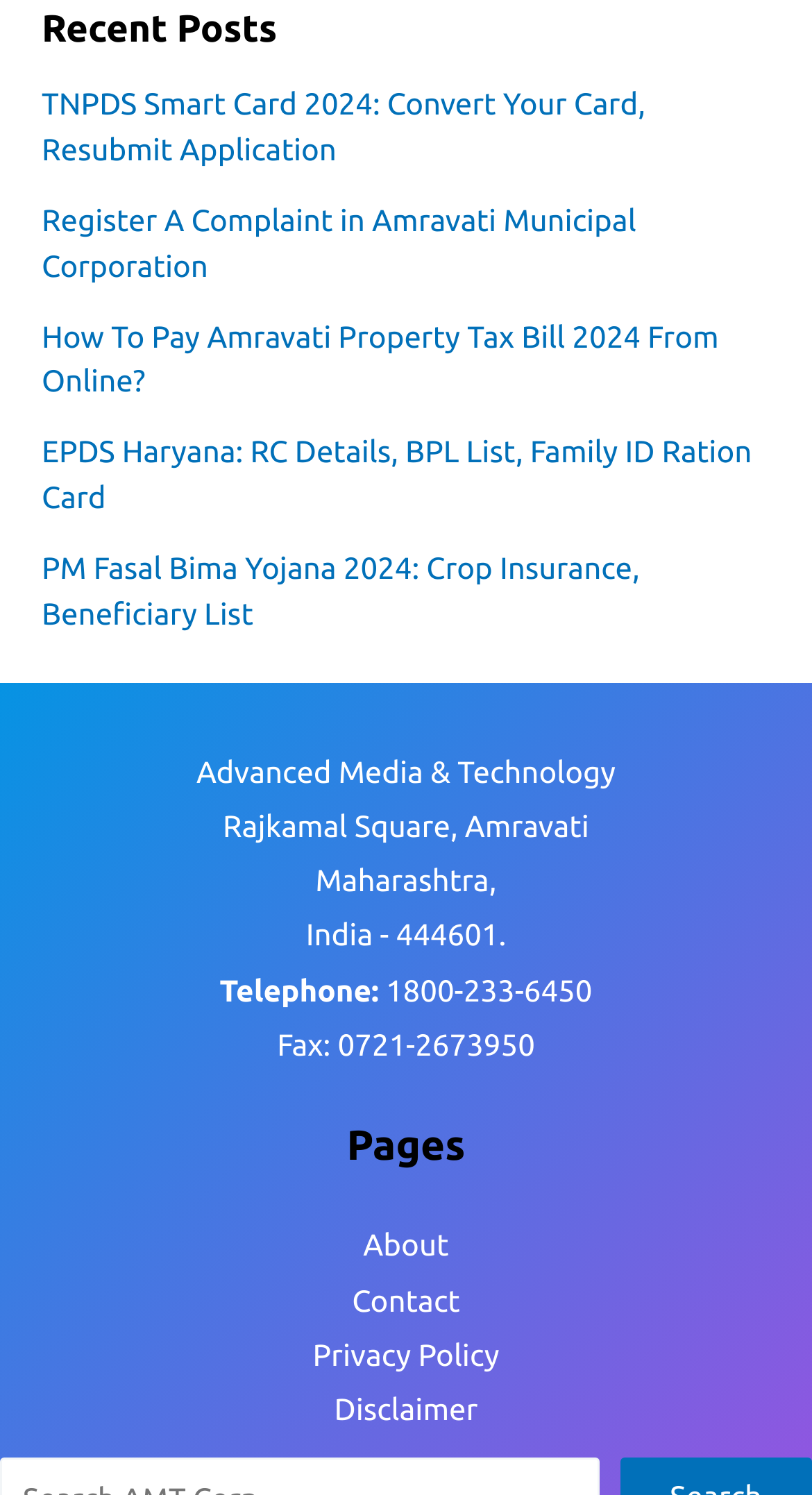What is the name of the location mentioned?
Carefully analyze the image and provide a detailed answer to the question.

The location mentioned is Amravati, which is inferred from the address 'Rajkamal Square, Amravati' and 'Maharashtra, India - 444601'.